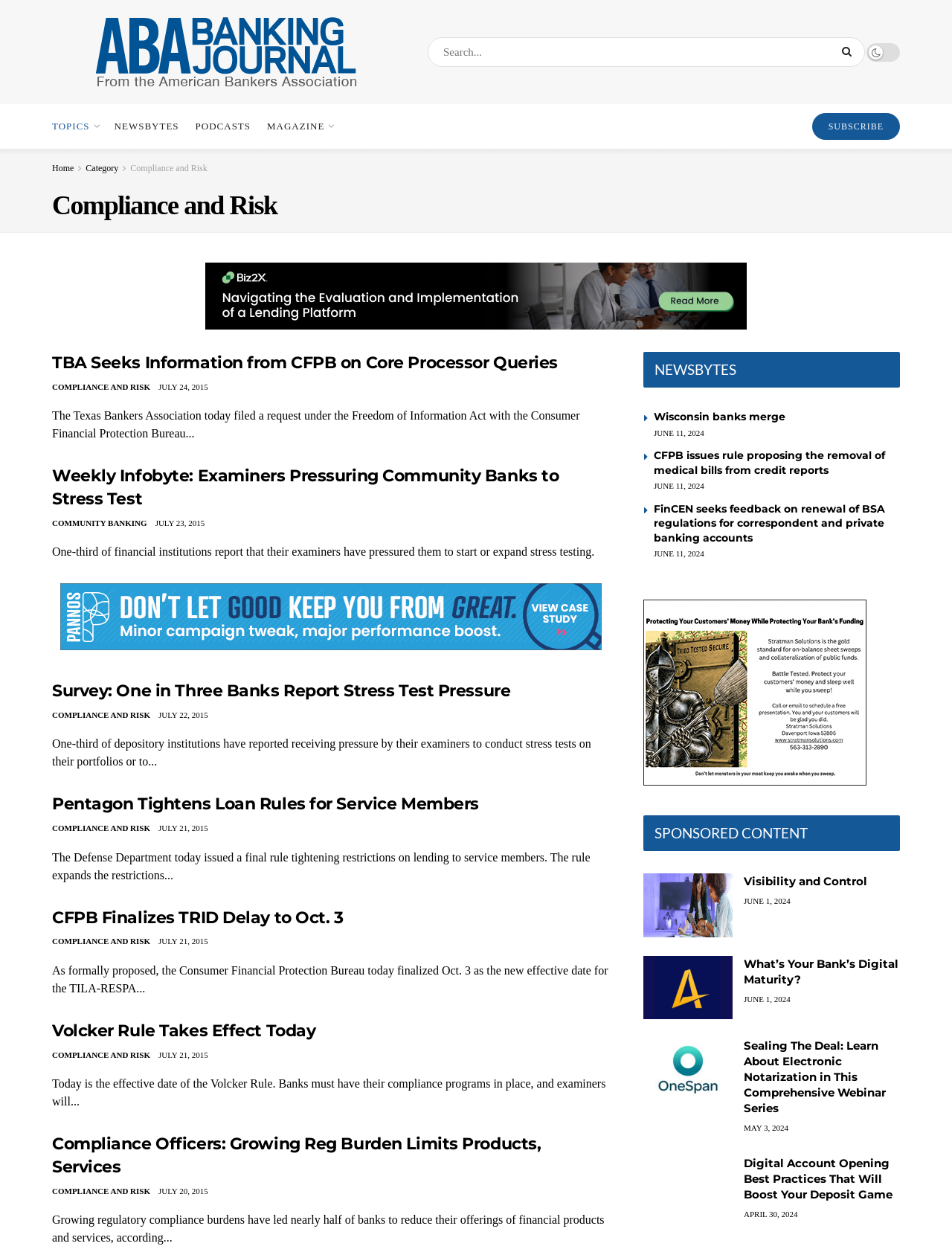Please identify the bounding box coordinates of the area that needs to be clicked to fulfill the following instruction: "Read the article about TBA Seeks Information from CFPB on Core Processor Queries."

[0.055, 0.282, 0.586, 0.298]